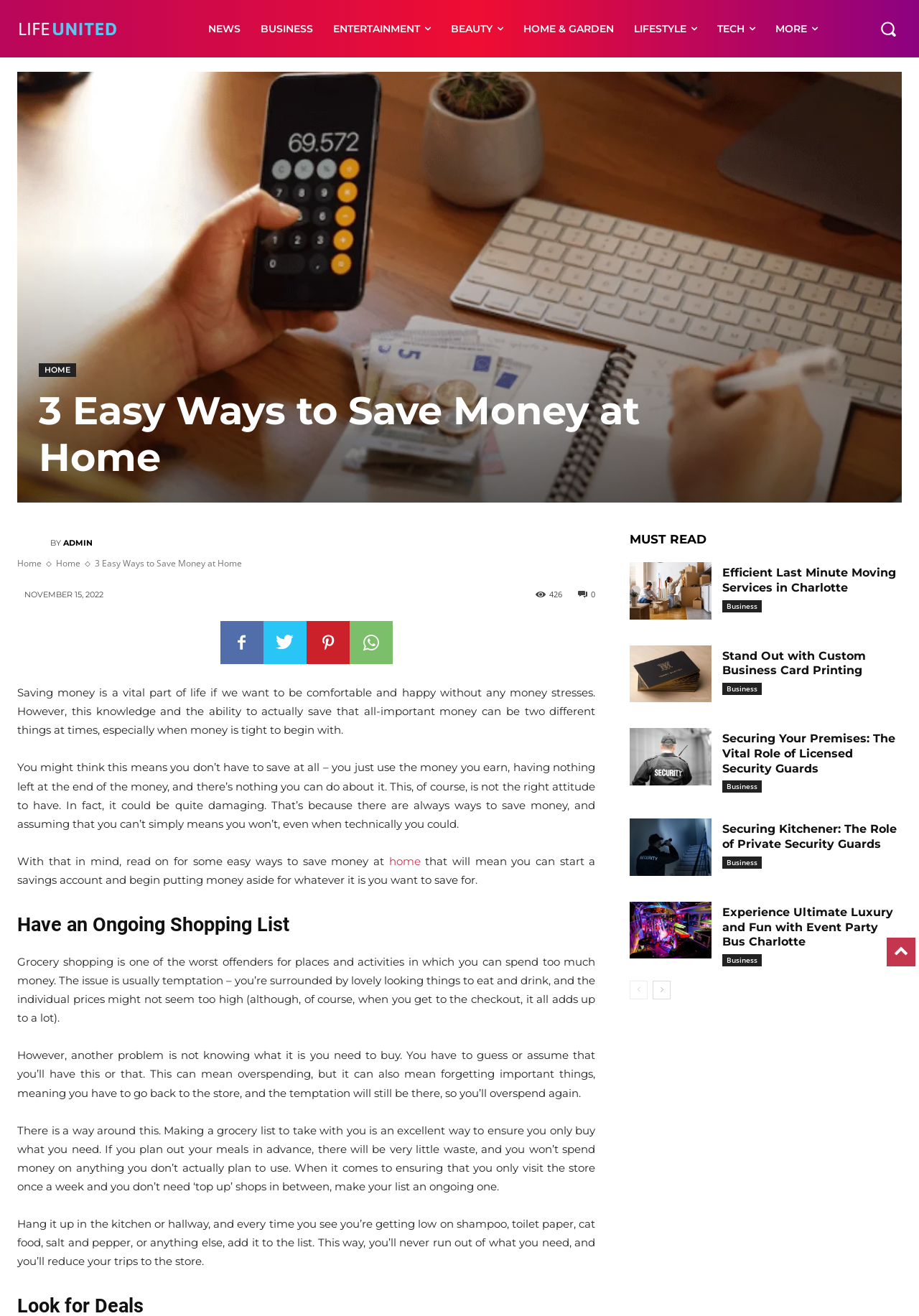Could you locate the bounding box coordinates for the section that should be clicked to accomplish this task: "Go to the next page".

[0.71, 0.745, 0.73, 0.76]